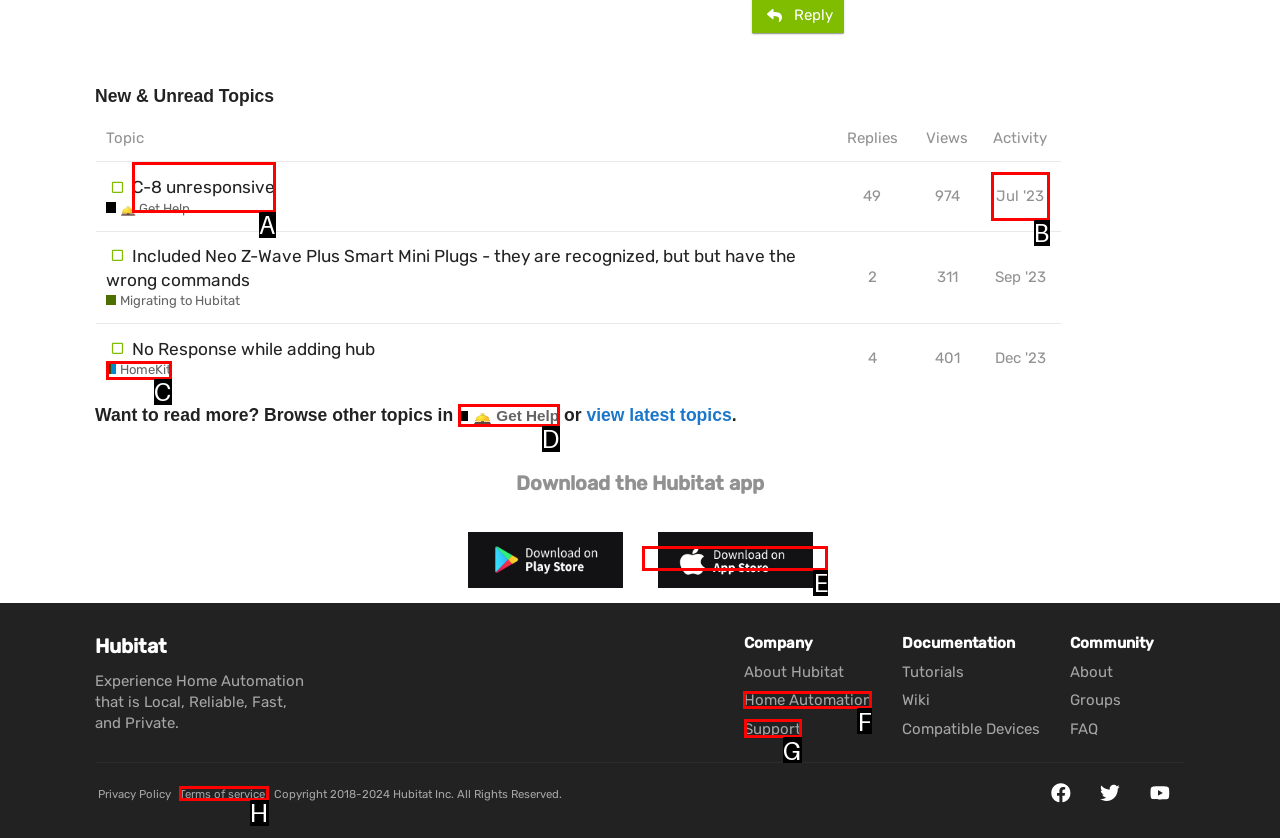Indicate the HTML element to be clicked to accomplish this task: Learn about Home Automation Respond using the letter of the correct option.

F